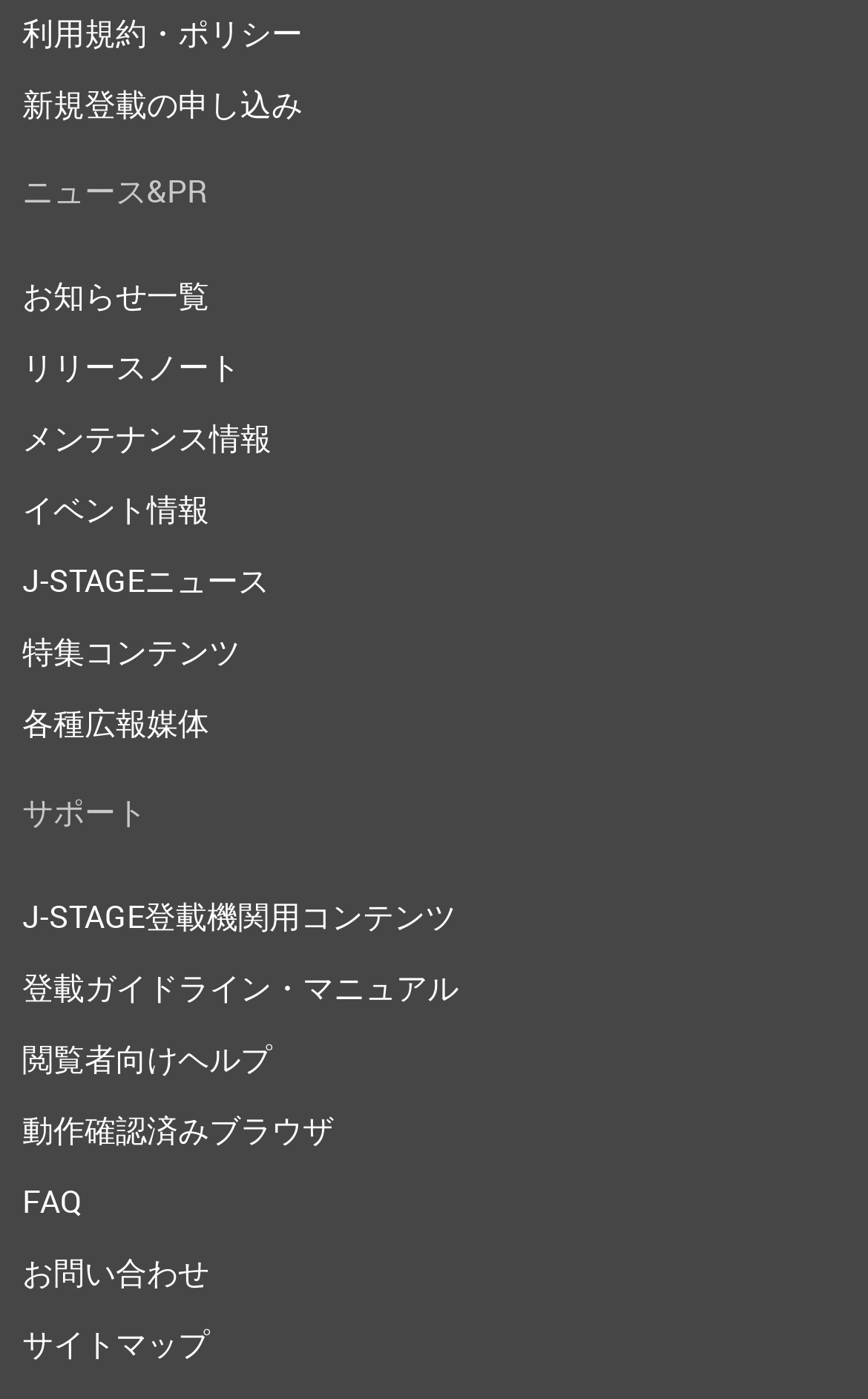Please give a short response to the question using one word or a phrase:
What is the purpose of the 'J-STAGEニュース' link?

News